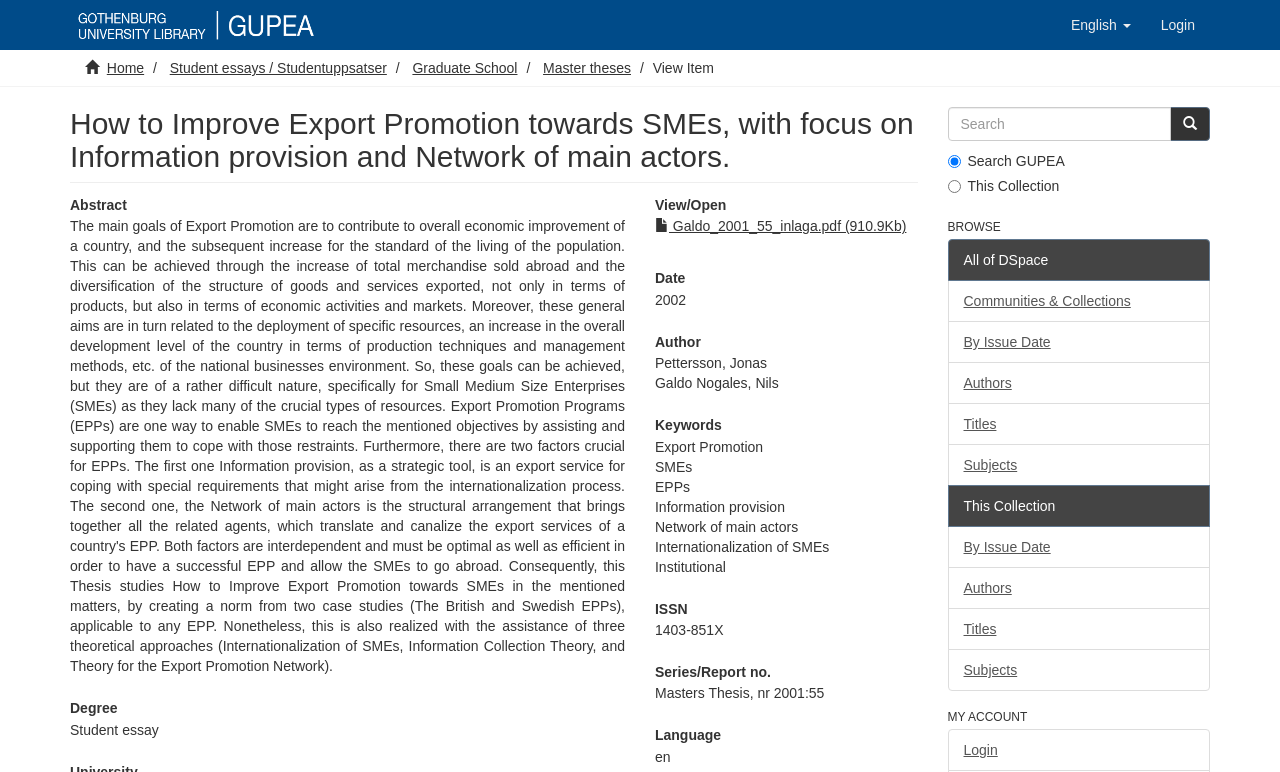Find the bounding box coordinates for the UI element whose description is: "name="query" placeholder="Search"". The coordinates should be four float numbers between 0 and 1, in the format [left, top, right, bottom].

[0.74, 0.139, 0.915, 0.183]